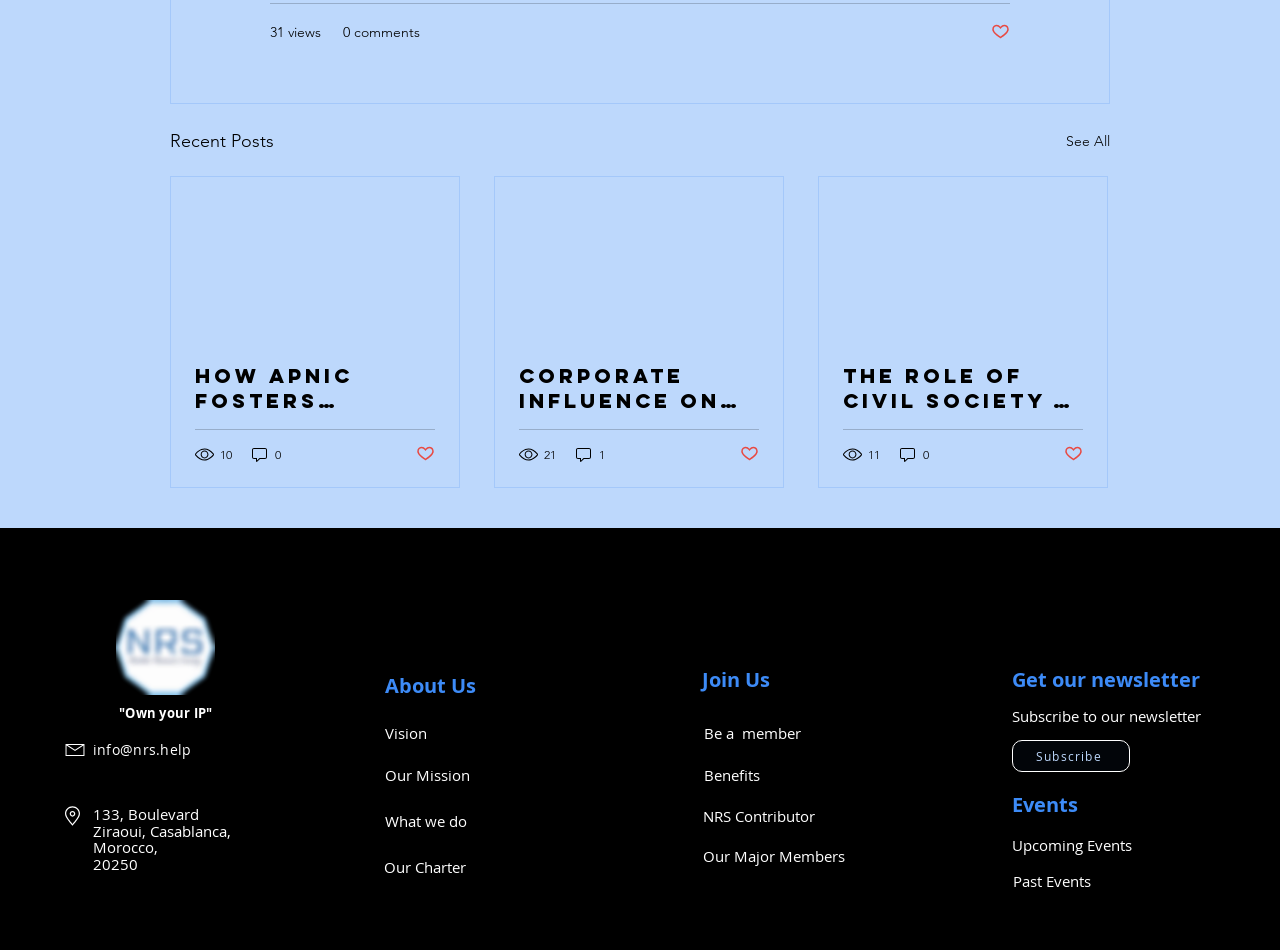Specify the bounding box coordinates of the area that needs to be clicked to achieve the following instruction: "Read the article about APNIC".

[0.152, 0.382, 0.34, 0.435]